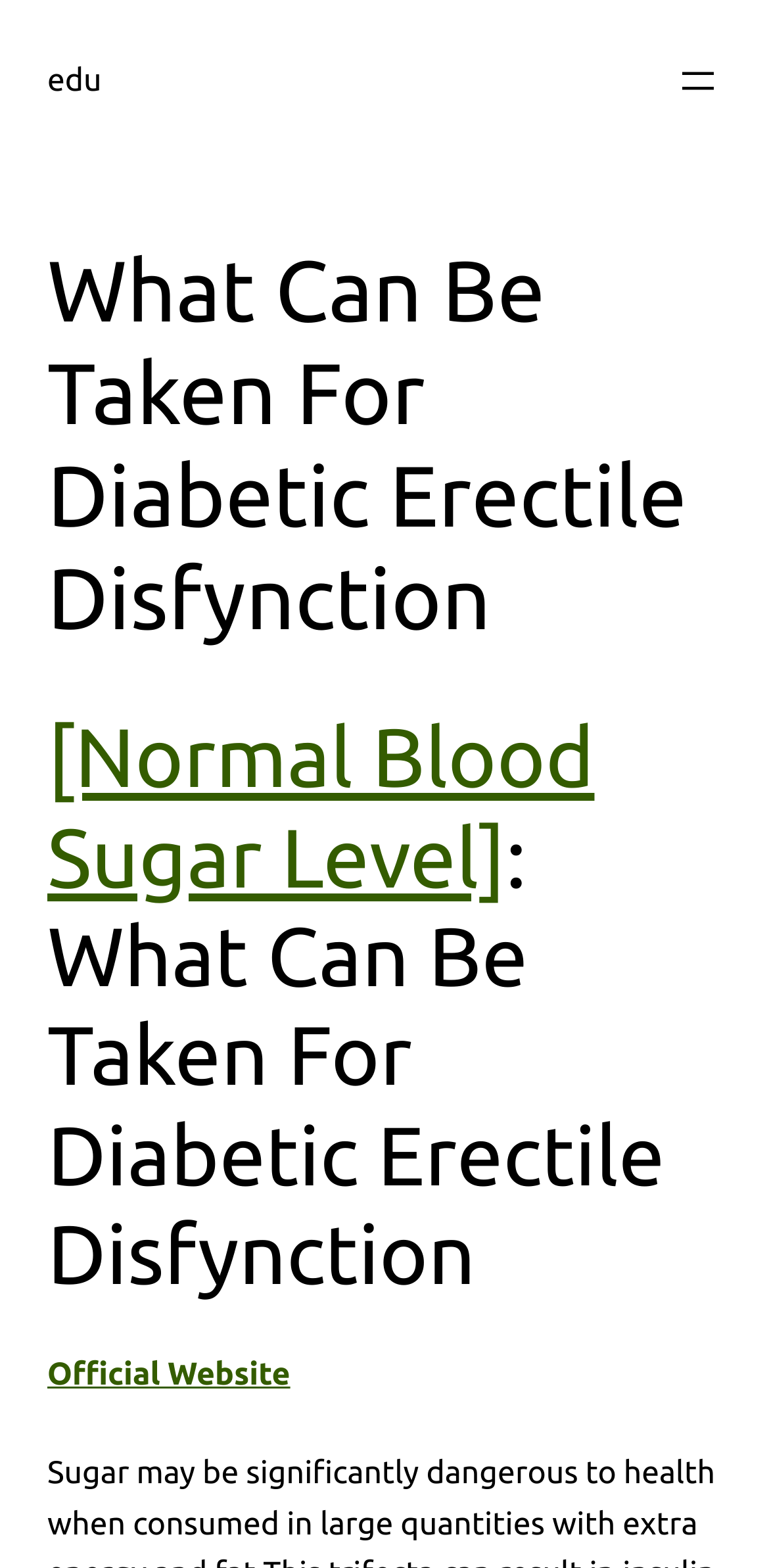Identify the bounding box for the UI element that is described as follows: "Official Website".

[0.062, 0.866, 0.377, 0.889]